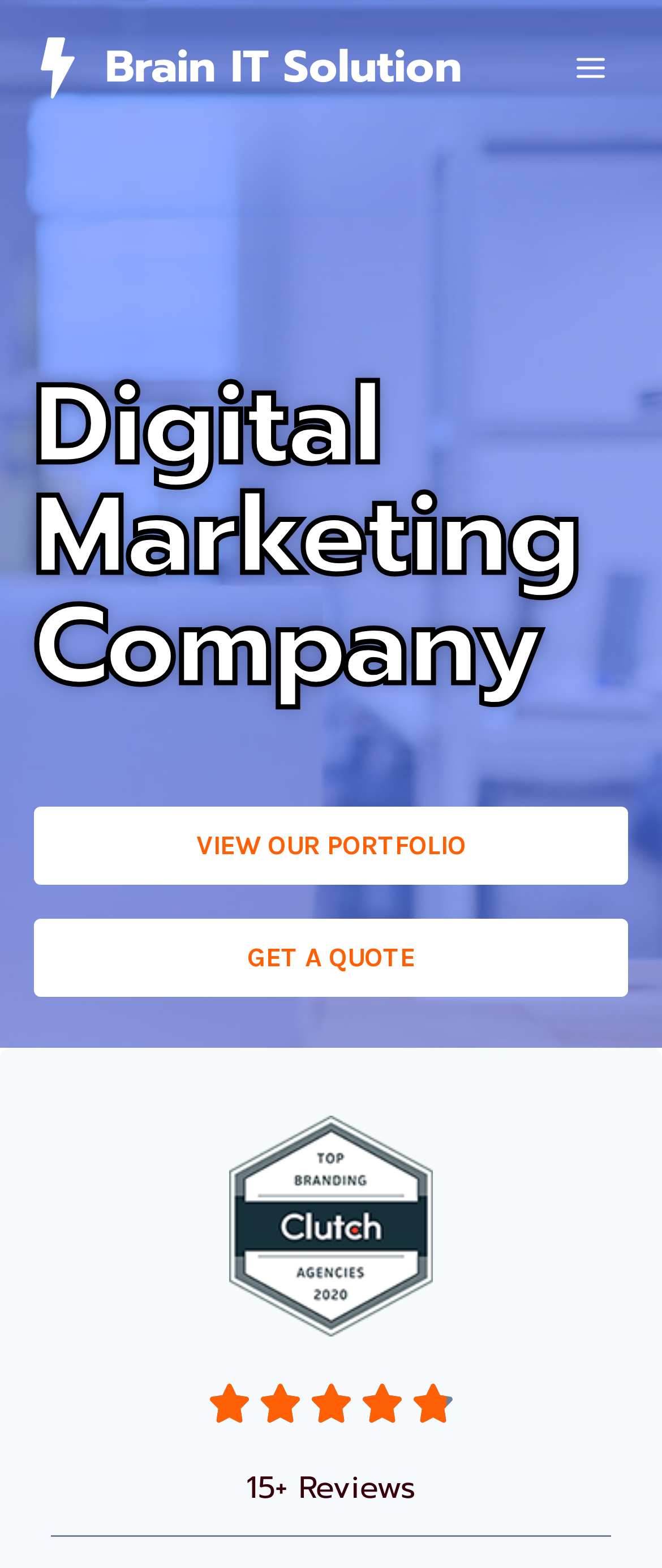Provide an in-depth caption for the contents of the webpage.

The webpage is about Brain IT Solution, a digital marketing company in Delhi, Noida, India. At the top left, there is a link and an image with the company name. On the top right, there is a button to open a menu. 

When the menu is expanded, it reveals a section with a heading that reads "Digital Marketing Company". Below this heading, there are two buttons, "VIEW OUR PORTFOLIO" and "GET A QUOTE", placed side by side. 

Further down, there is a link, and next to it, a rating of "4.8/5" is displayed. Below the rating, there is a heading that indicates the company has "15+ Reviews".